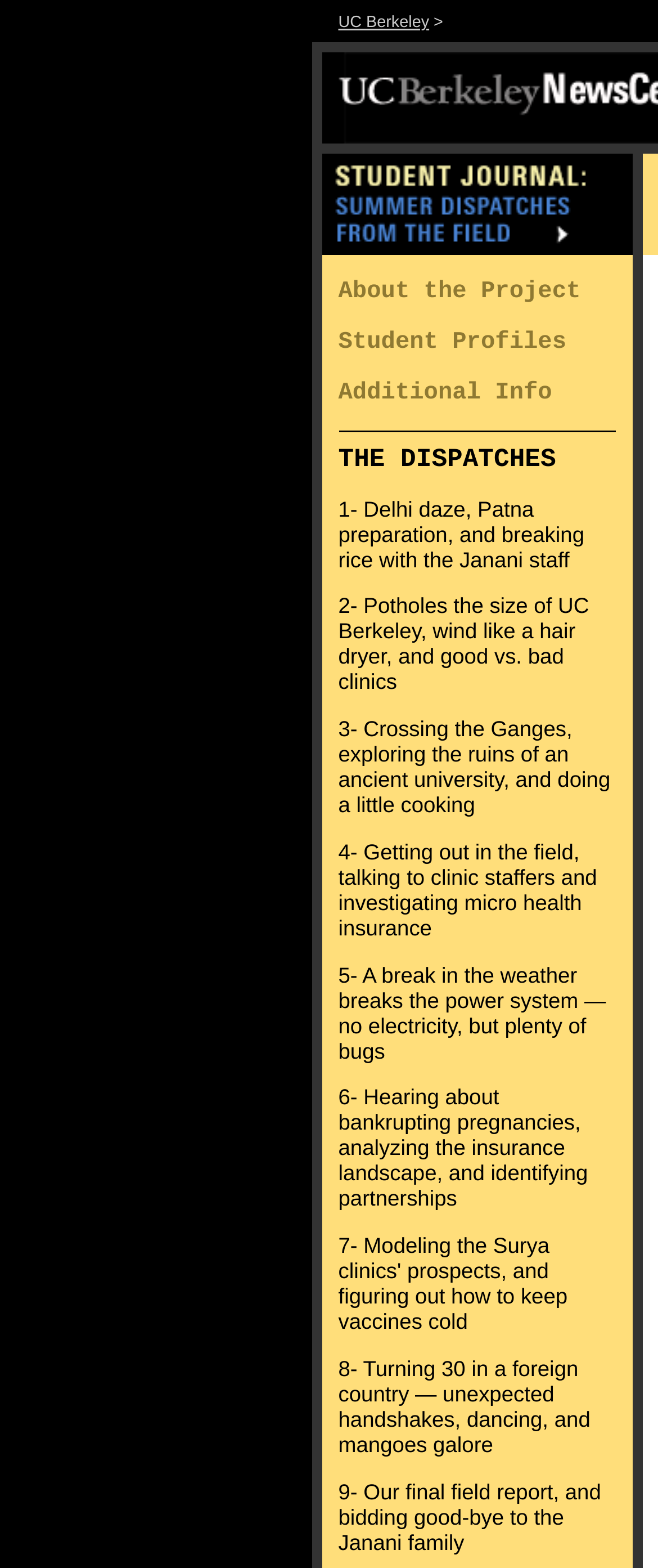Identify the coordinates of the bounding box for the element that must be clicked to accomplish the instruction: "Visit Honigman on LinkedIn".

None